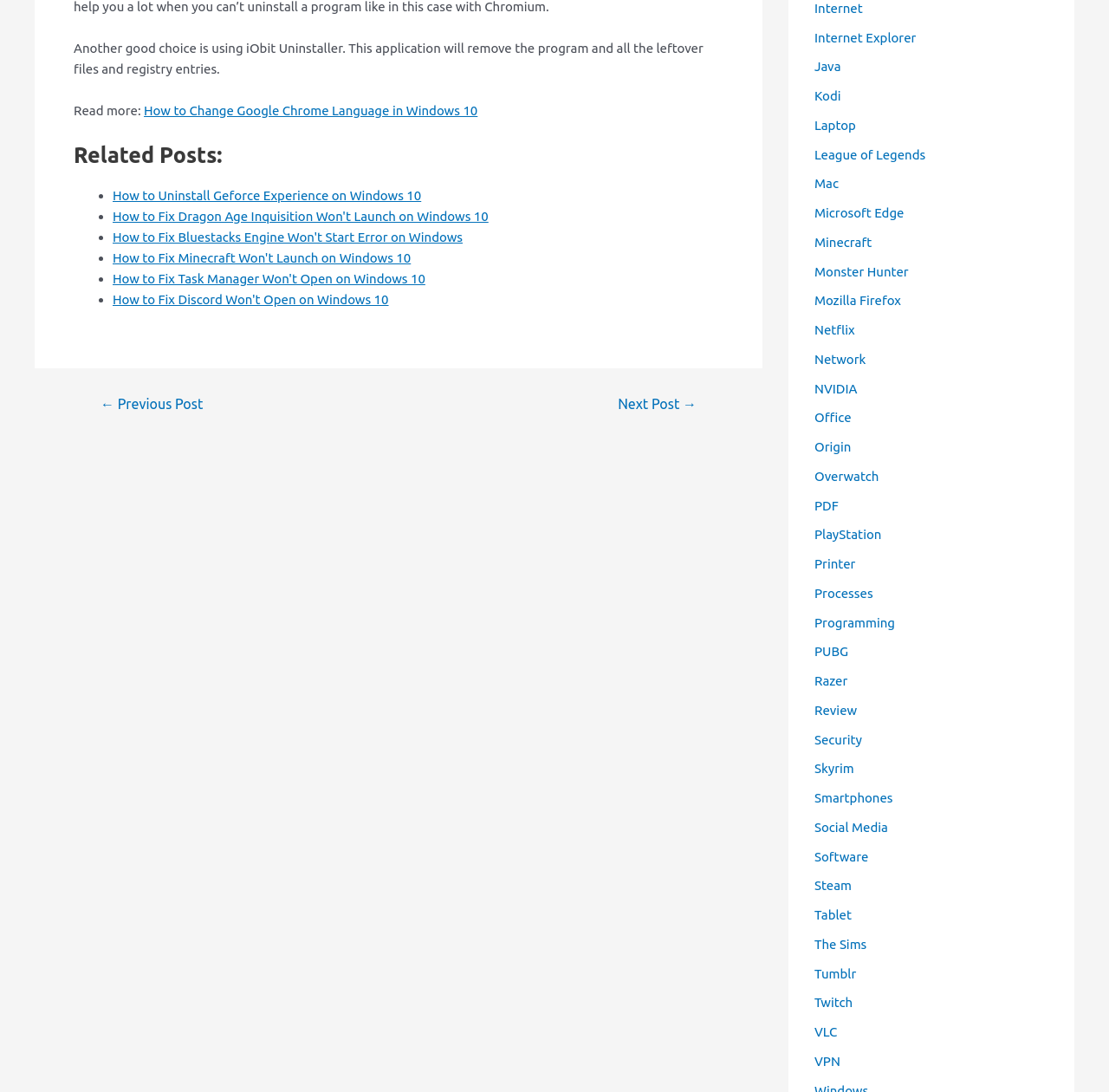Could you find the bounding box coordinates of the clickable area to complete this instruction: "View related post about uninstalling Geforce Experience on Windows 10"?

[0.102, 0.172, 0.38, 0.185]